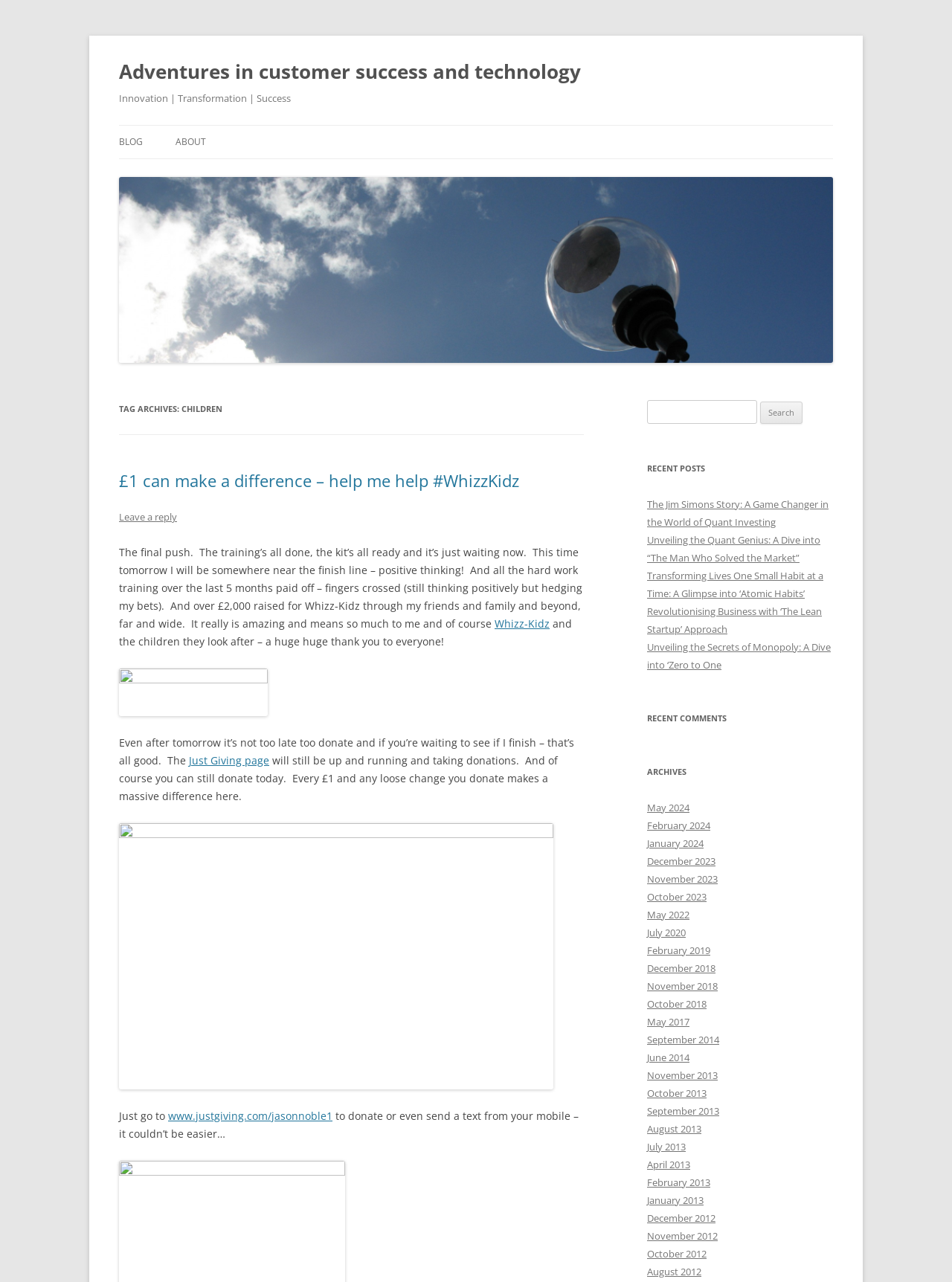Please provide a comprehensive response to the question below by analyzing the image: 
What is the purpose of the 'Just Giving page' link?

I found the 'Just Giving page' link by reading the text of the blog post and found that it is mentioned as a way to donate to the charity 'Whizz-Kidz'. The link is likely to take the user to a page where they can make a donation.